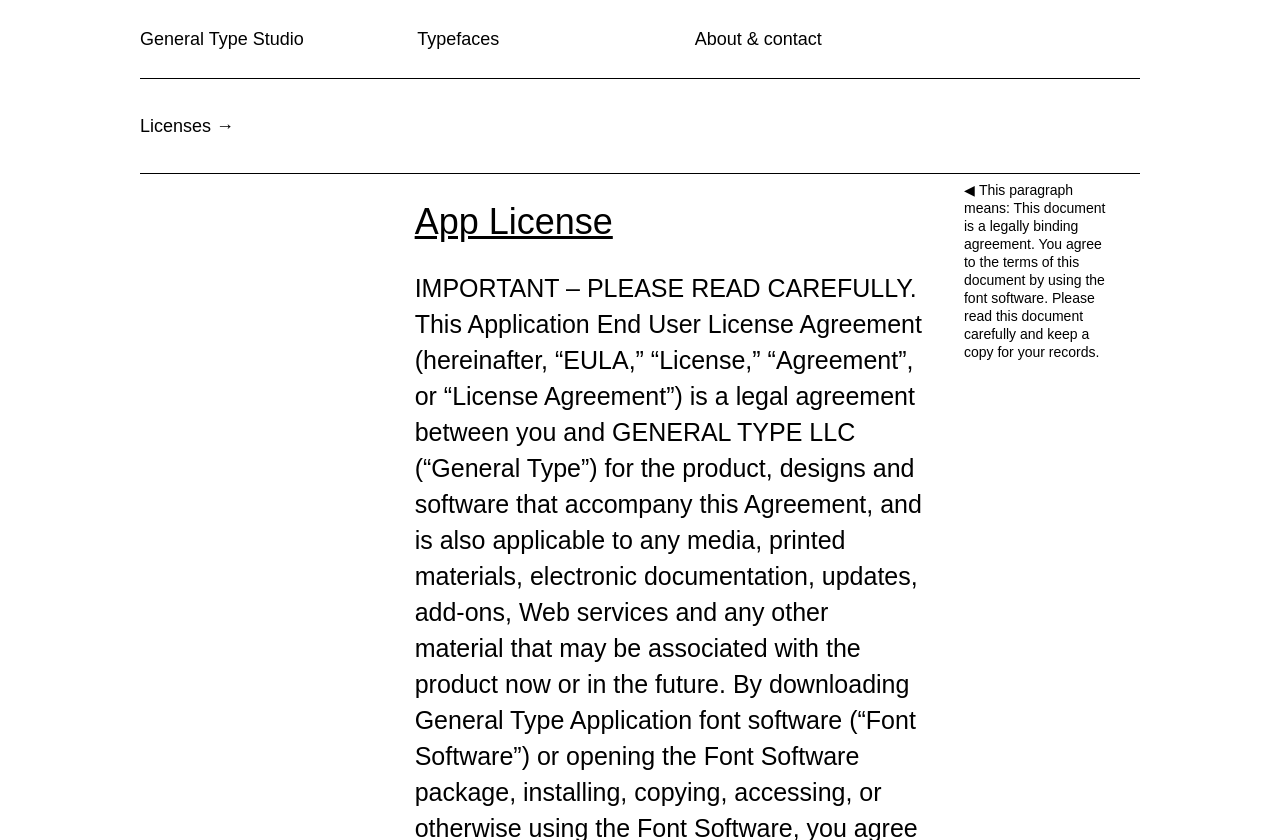Respond concisely with one word or phrase to the following query:
What are the main navigation options?

Typefaces, About & contact, Licenses